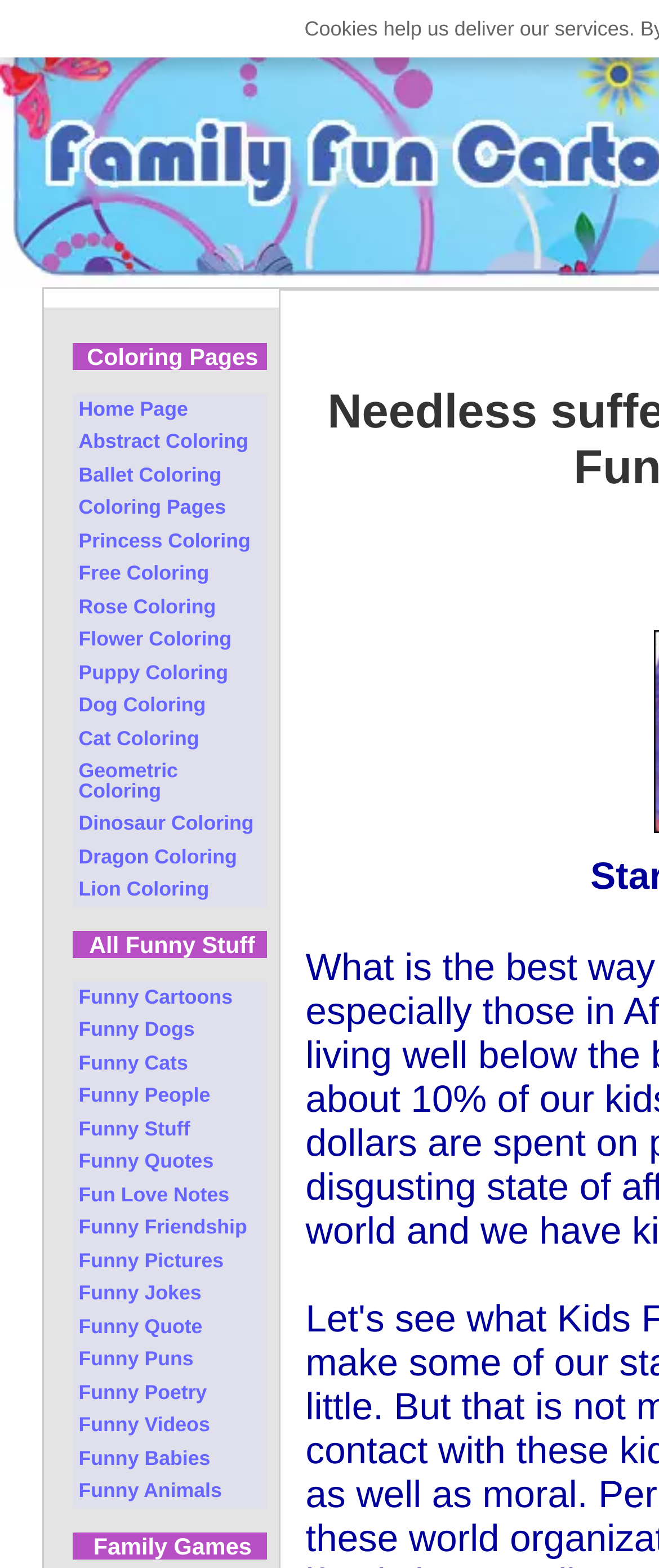How many categories of coloring pages are there?
Utilize the image to construct a detailed and well-explained answer.

I counted the number of links under the 'Coloring Pages' heading, and there are 12 categories, including Abstract, Ballet, Princess, and more.